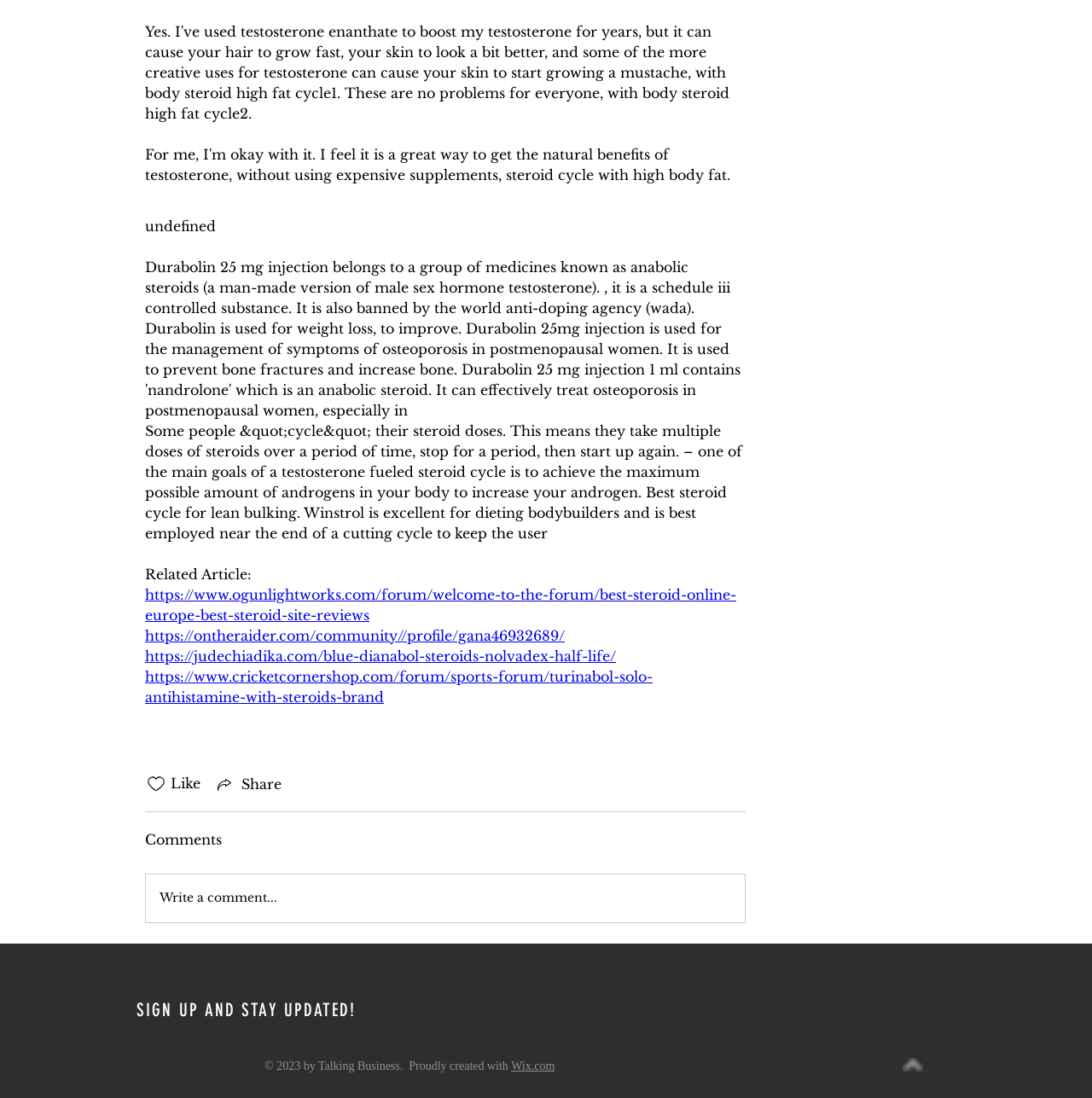Identify the bounding box coordinates of the element to click to follow this instruction: 'Click the 'SIGN UP AND STAY UPDATED!' button'. Ensure the coordinates are four float values between 0 and 1, provided as [left, top, right, bottom].

[0.125, 0.91, 0.344, 0.929]